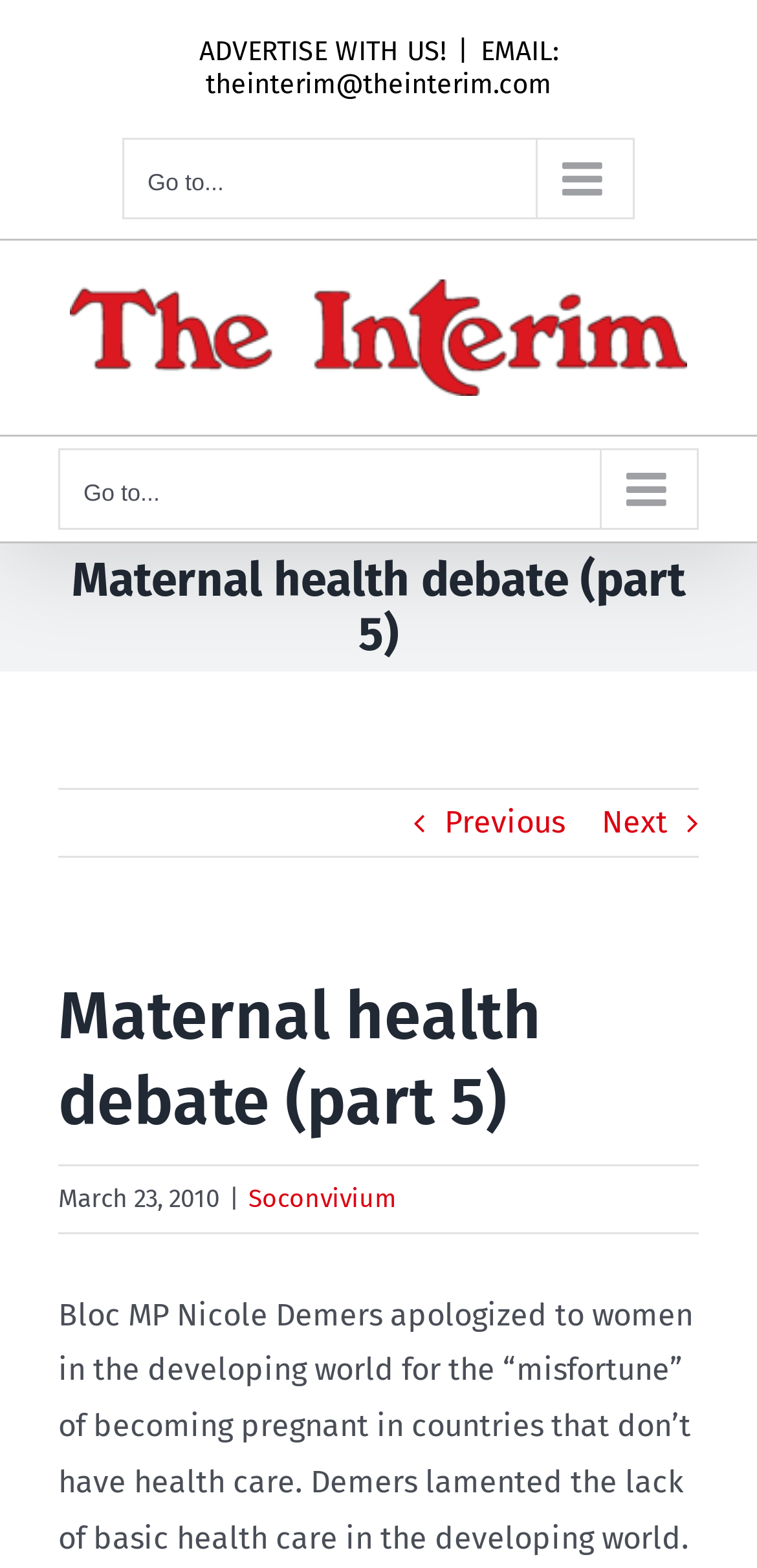Consider the image and give a detailed and elaborate answer to the question: 
What is the name of the website?

I found the answer by looking at the link element with the text 'The Interim Logo' which is a child element of the navigation 'Main Menu Mobile'.